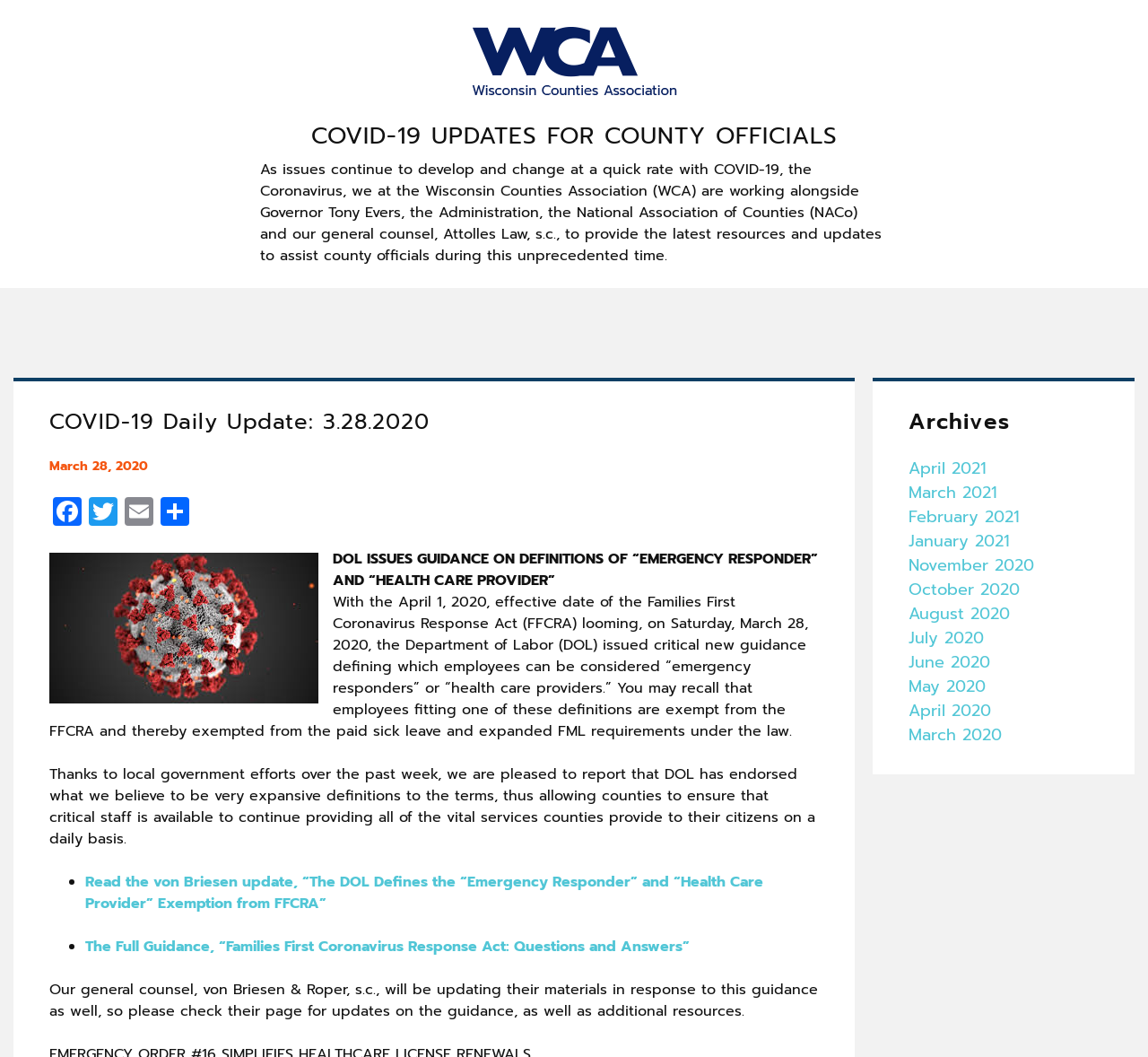What is the date of the COVID-19 Daily Update?
Look at the screenshot and give a one-word or phrase answer.

March 28, 2020